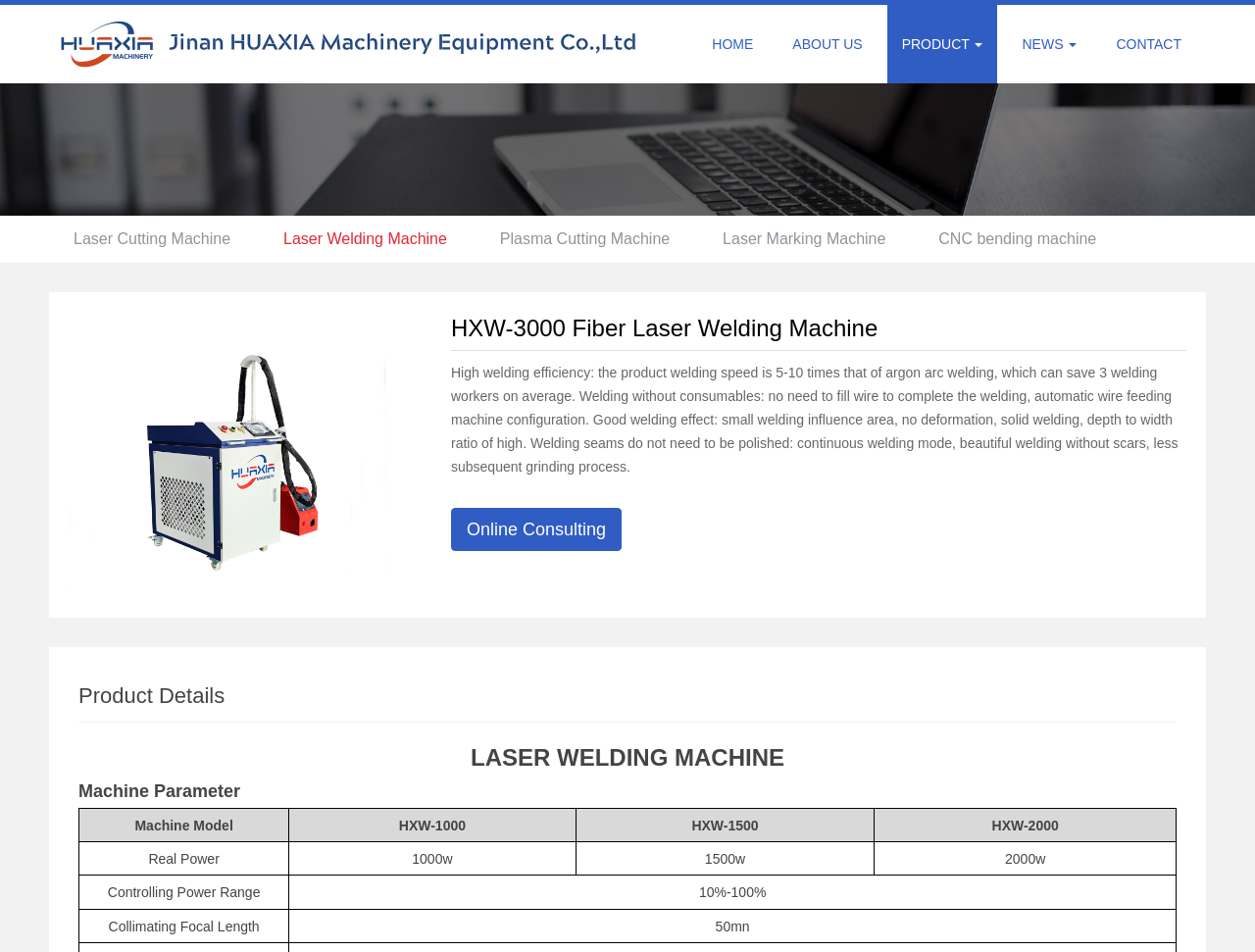What is the range of controlling power of the laser welding machine?
Based on the image, answer the question with a single word or brief phrase.

10%-100%